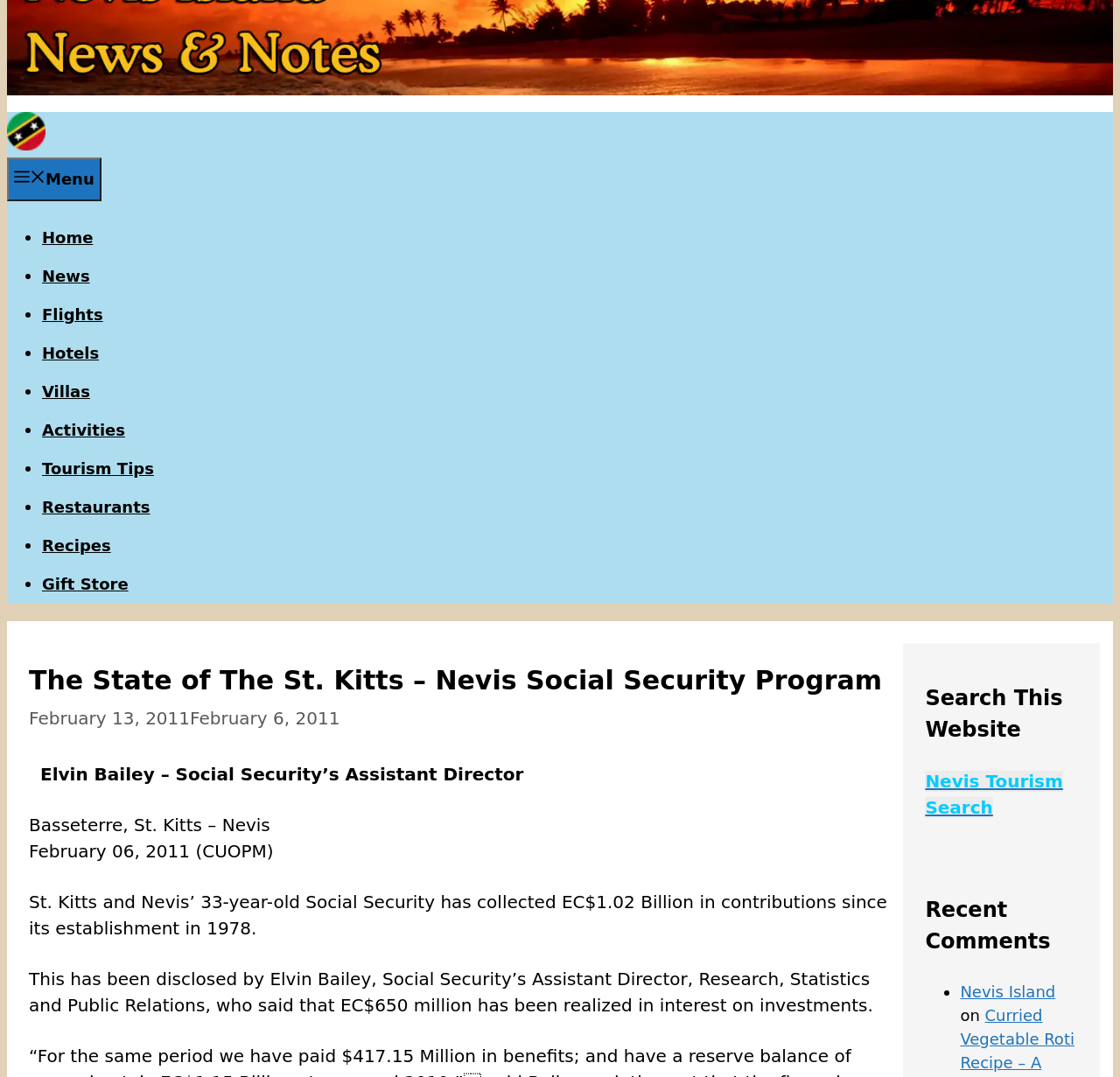Locate the bounding box coordinates of the UI element described by: "title="Nevis Island News and Notes"". The bounding box coordinates should consist of four float numbers between 0 and 1, i.e., [left, top, right, bottom].

[0.006, 0.126, 0.041, 0.143]